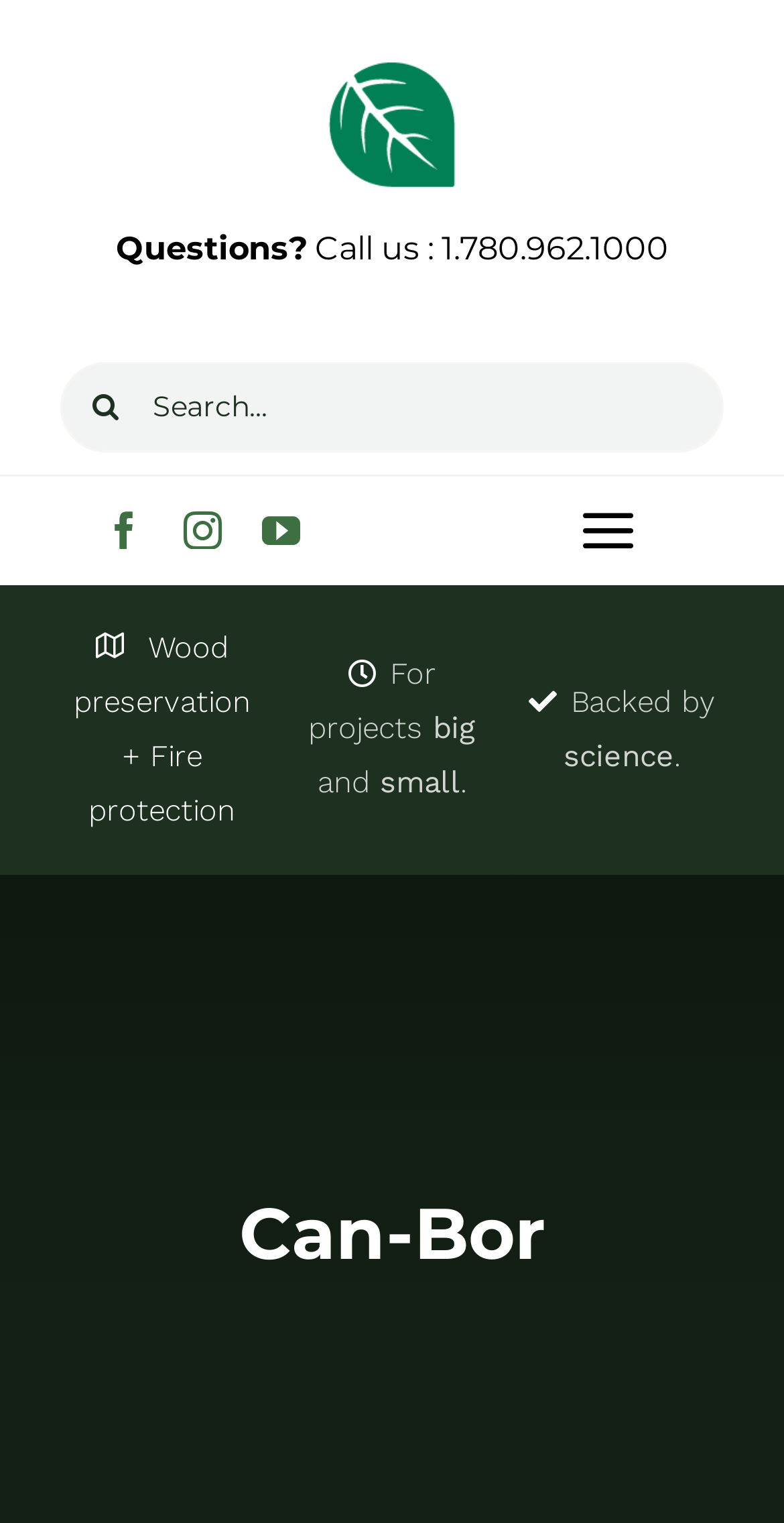Locate and provide the bounding box coordinates for the HTML element that matches this description: "alt="Genics Inc Logo"".

[0.418, 0.037, 0.582, 0.063]